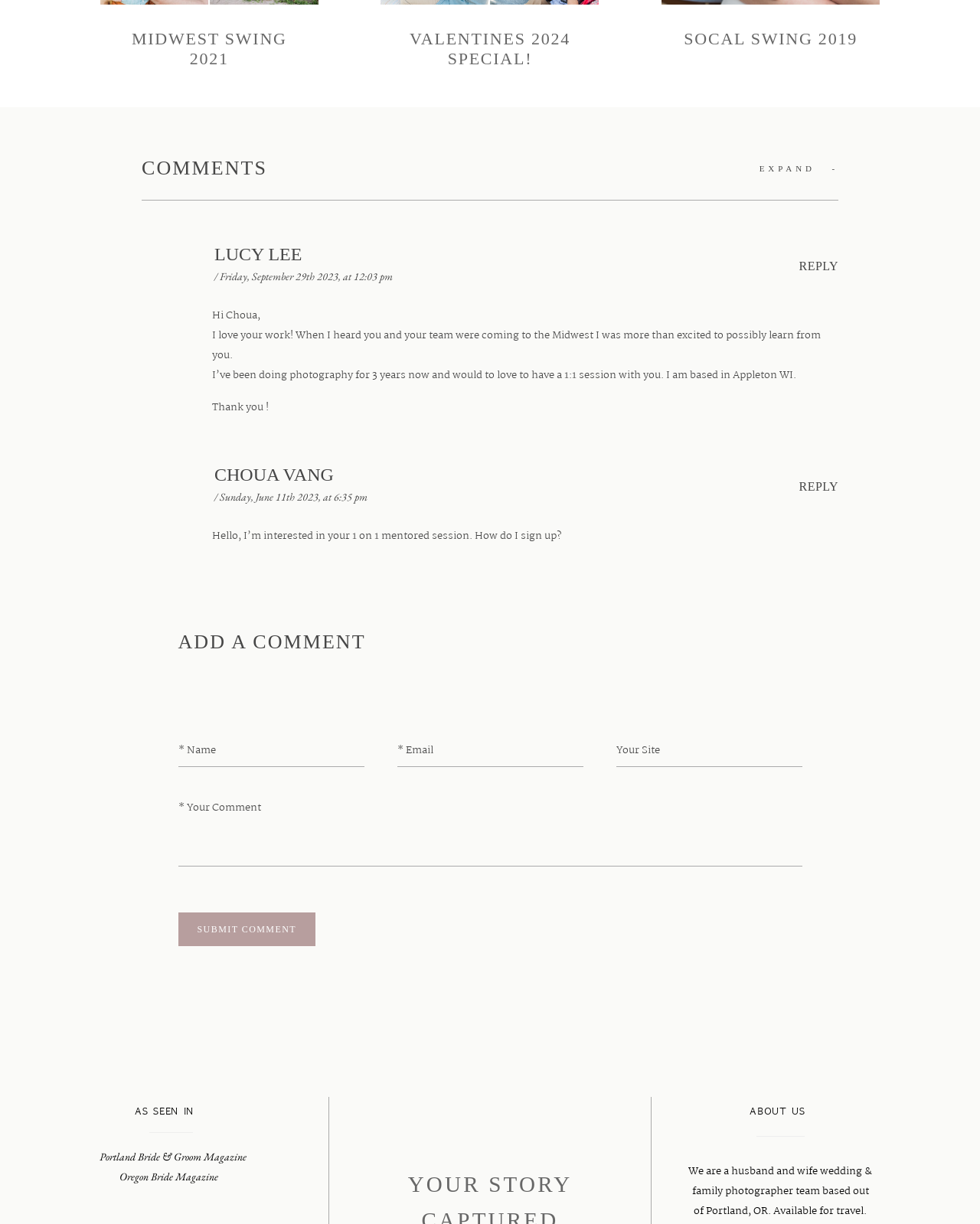Please determine the bounding box coordinates for the element that should be clicked to follow these instructions: "Search for something".

None